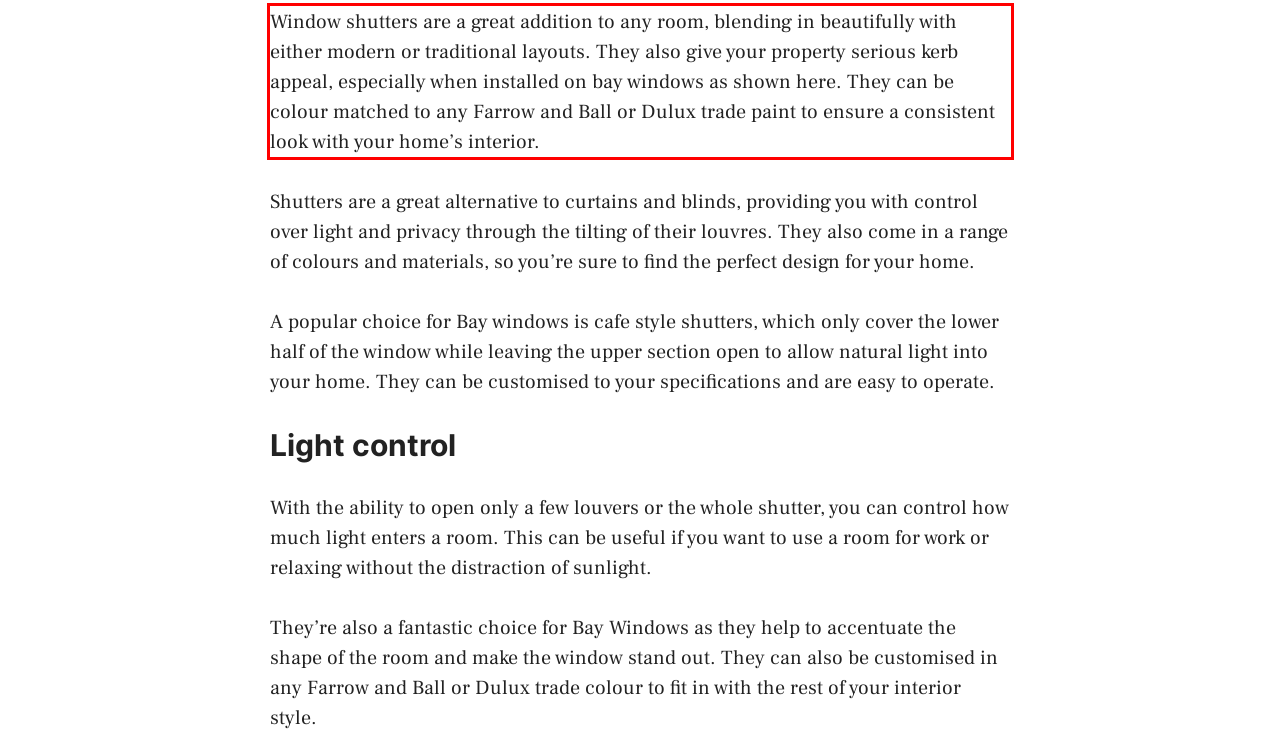Given a webpage screenshot with a red bounding box, perform OCR to read and deliver the text enclosed by the red bounding box.

Window shutters are a great addition to any room, blending in beautifully with either modern or traditional layouts. They also give your property serious kerb appeal, especially when installed on bay windows as shown here. They can be colour matched to any Farrow and Ball or Dulux trade paint to ensure a consistent look with your home’s interior.